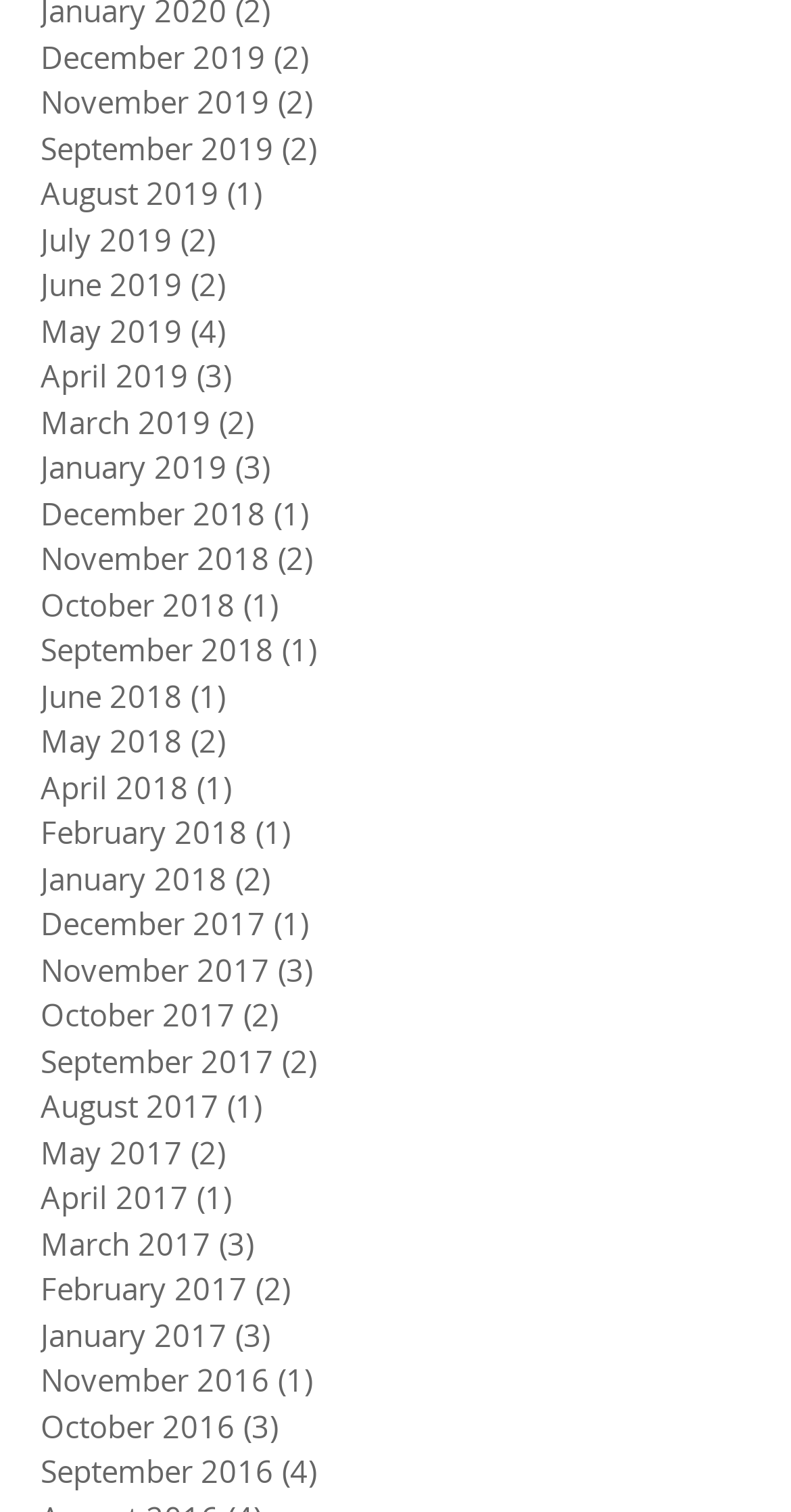Locate the bounding box coordinates of the element I should click to achieve the following instruction: "View January 2017 posts".

[0.051, 0.867, 0.769, 0.898]